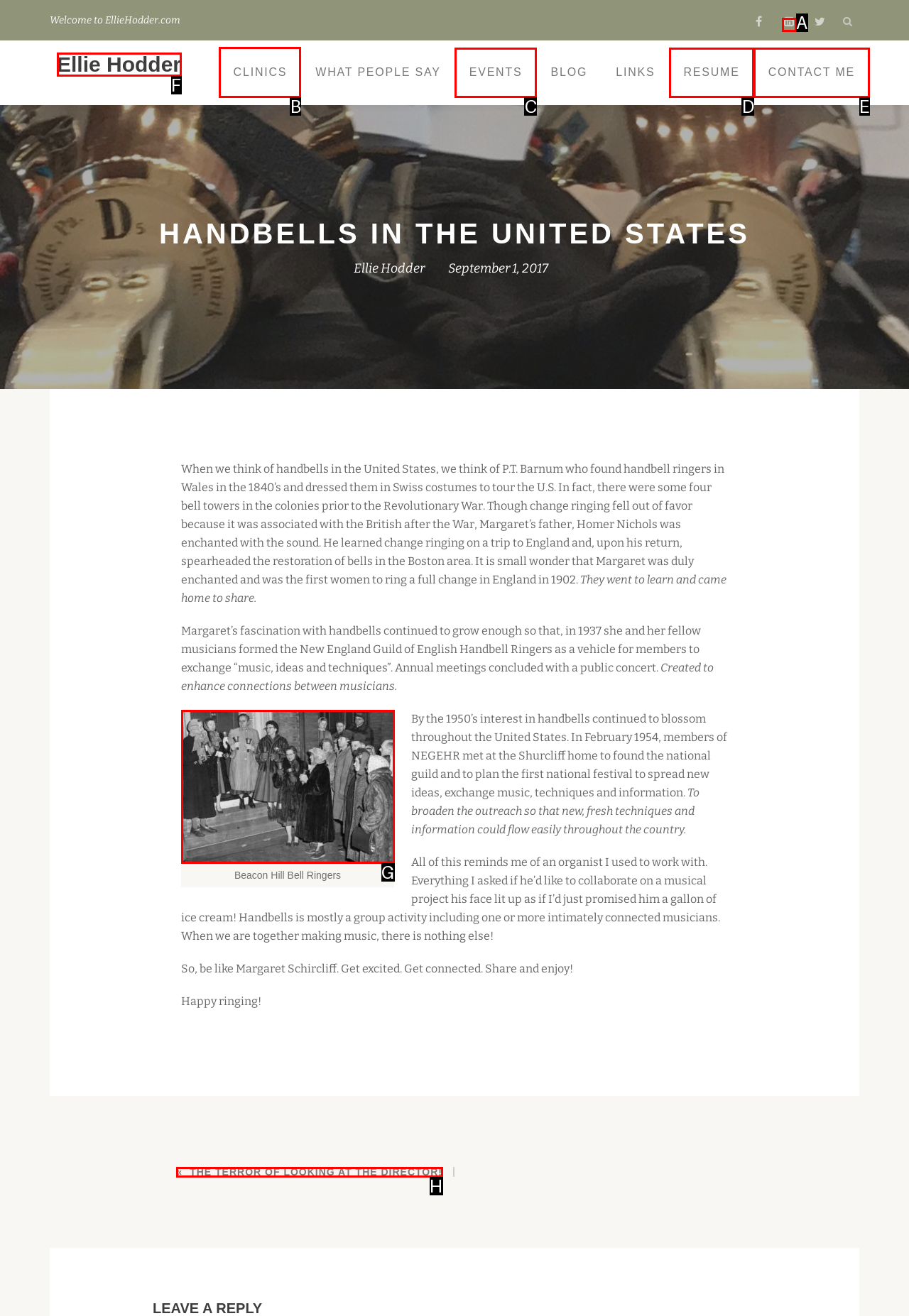Indicate which red-bounded element should be clicked to perform the task: Visit the CLINICS page Answer with the letter of the correct option.

B